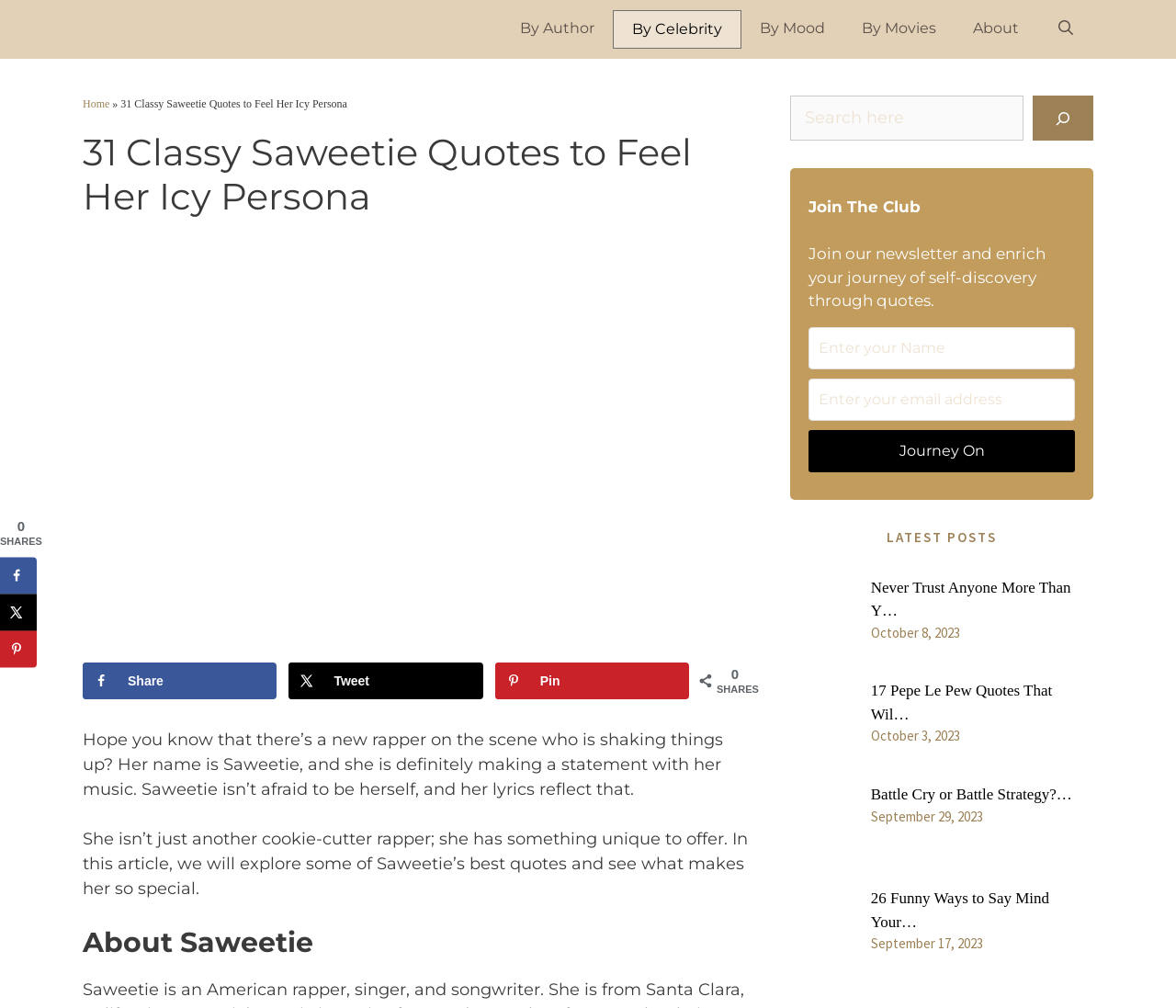Look at the image and give a detailed response to the following question: What is the topic of the latest post on this webpage?

The latest post section on the webpage has a link 'never trust anyone more than yourself Never Trust Anyone More Than Y…', which suggests that the topic of the latest post is 'Never Trust Anyone More Than Yourself'.